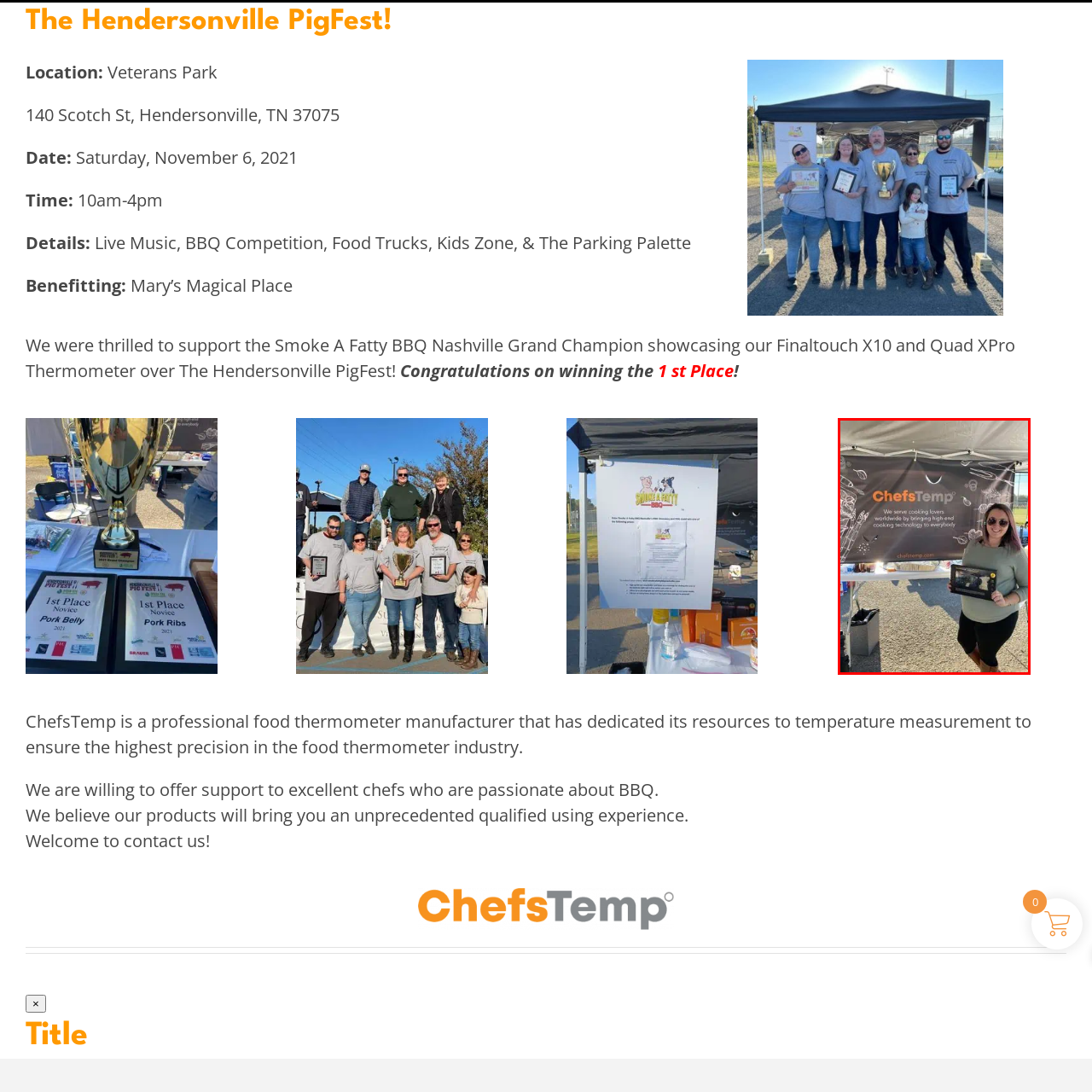Look at the photo within the red outline and describe it thoroughly.

The image captures a cheerful representative from ChefsTemp at an outdoor event, likely a food festival, showcasing their innovative cooking technology. Standing in front of a branded backdrop, the woman holds one of ChefsTemp’s high-end food thermometers, emphasizing the company’s commitment to providing precision in cooking. The banner behind her highlights ChefsTemp's mission to serve cooking enthusiasts globally, featuring the slogan, “We serve cooking lovers worldwide by bringing high end cooking technology to everybody.” The setup suggests an atmosphere of food appreciation and expertise, perfectly suited for a culinary event where gastronomy is celebrated.